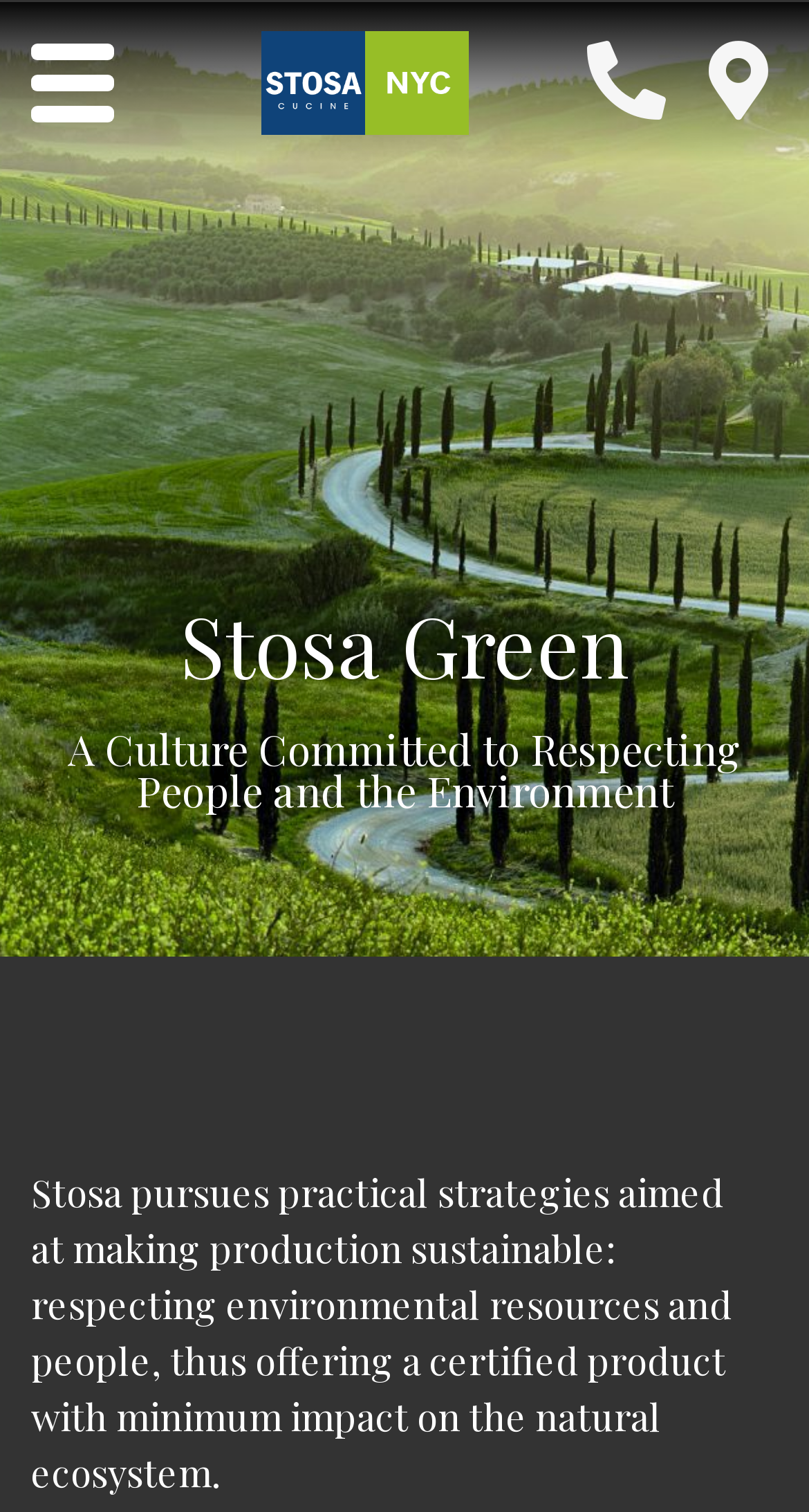What is the main goal of Stosa?
Provide a concise answer using a single word or phrase based on the image.

Making production sustainable